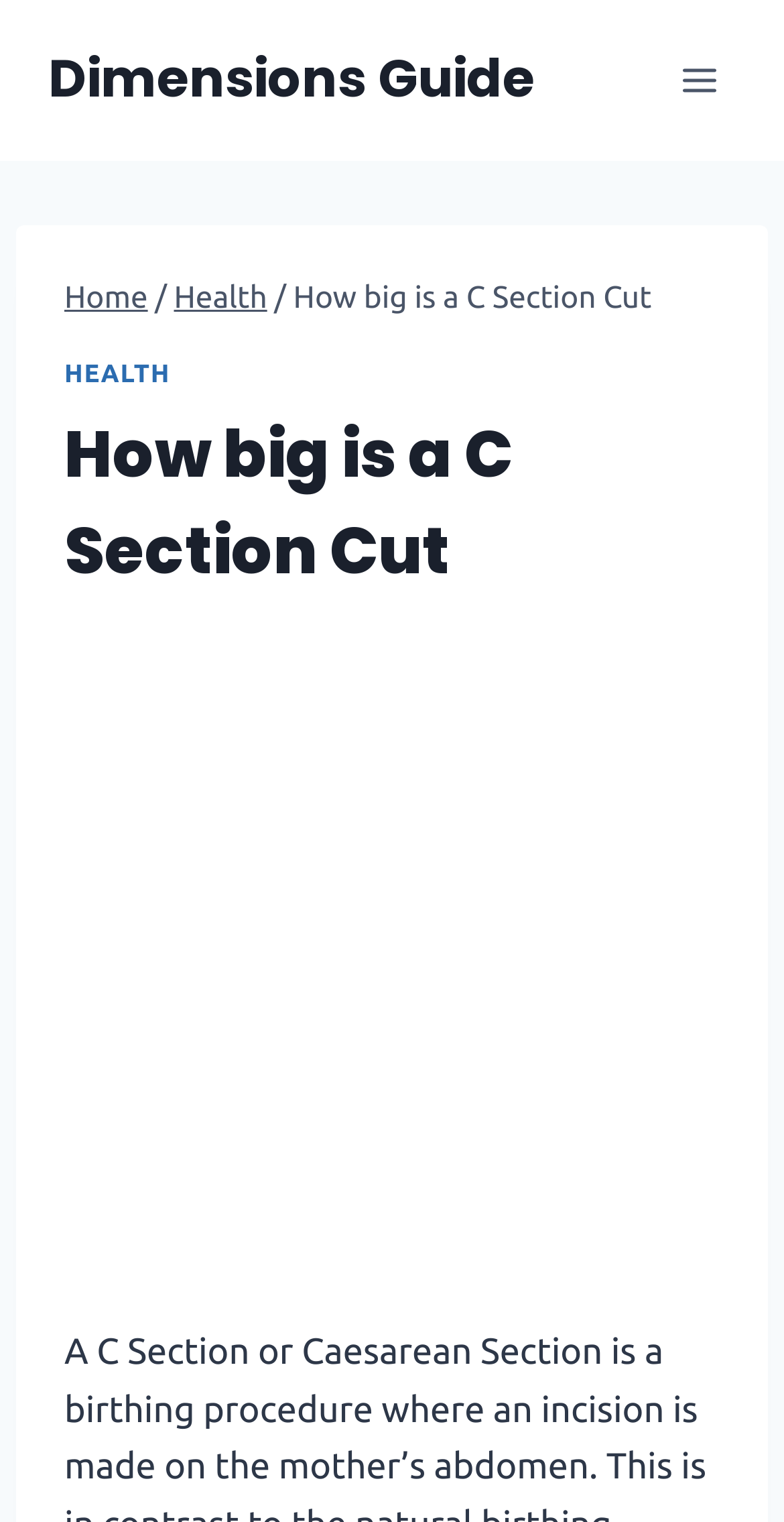Consider the image and give a detailed and elaborate answer to the question: 
How many links are in the breadcrumb?

I counted the links in the breadcrumb navigation and found three links: 'Home', 'Health', and 'How big is a C Section Cut'.